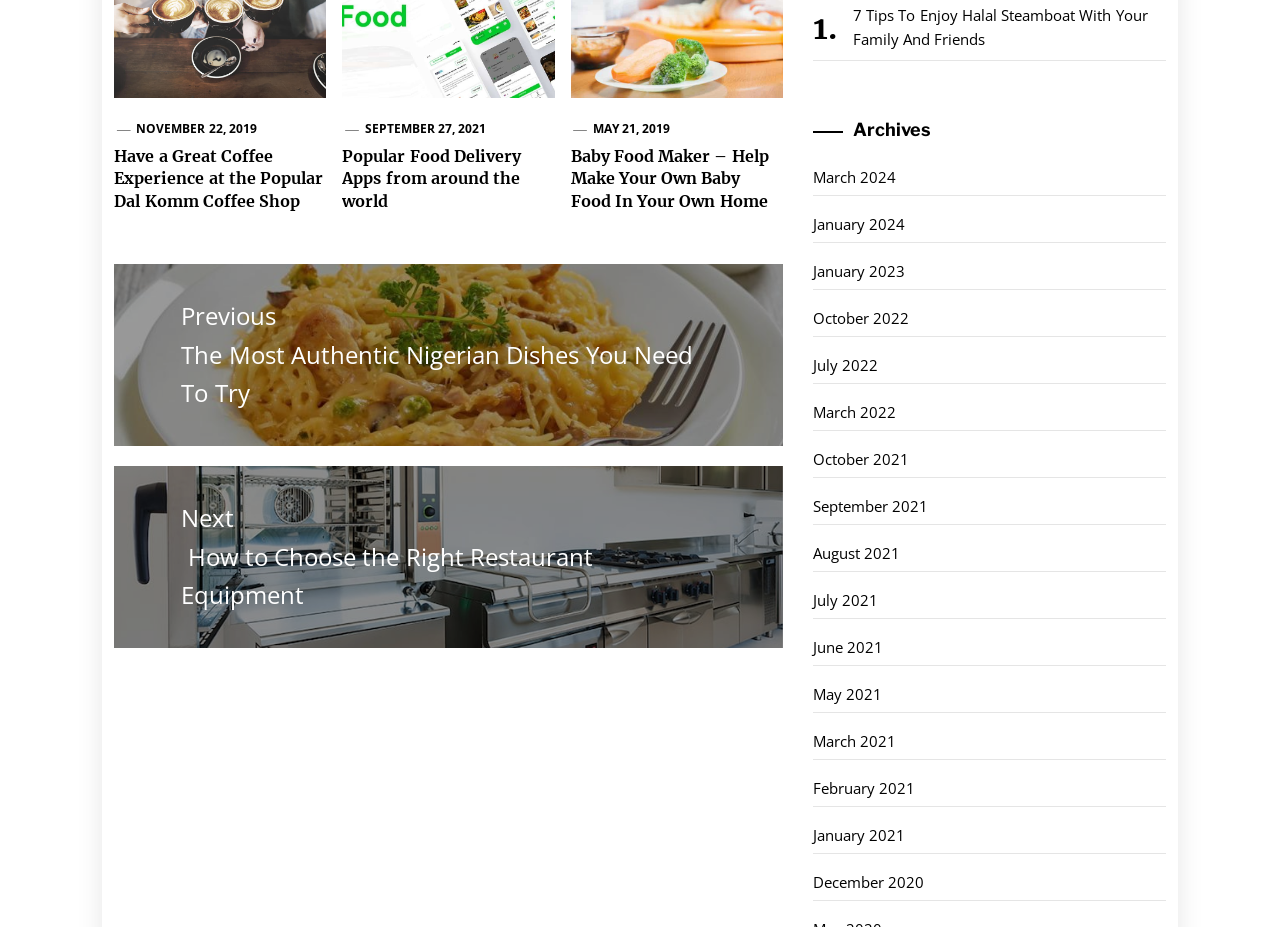Please identify the bounding box coordinates of the element I need to click to follow this instruction: "View archives for March 2024".

[0.635, 0.172, 0.911, 0.212]